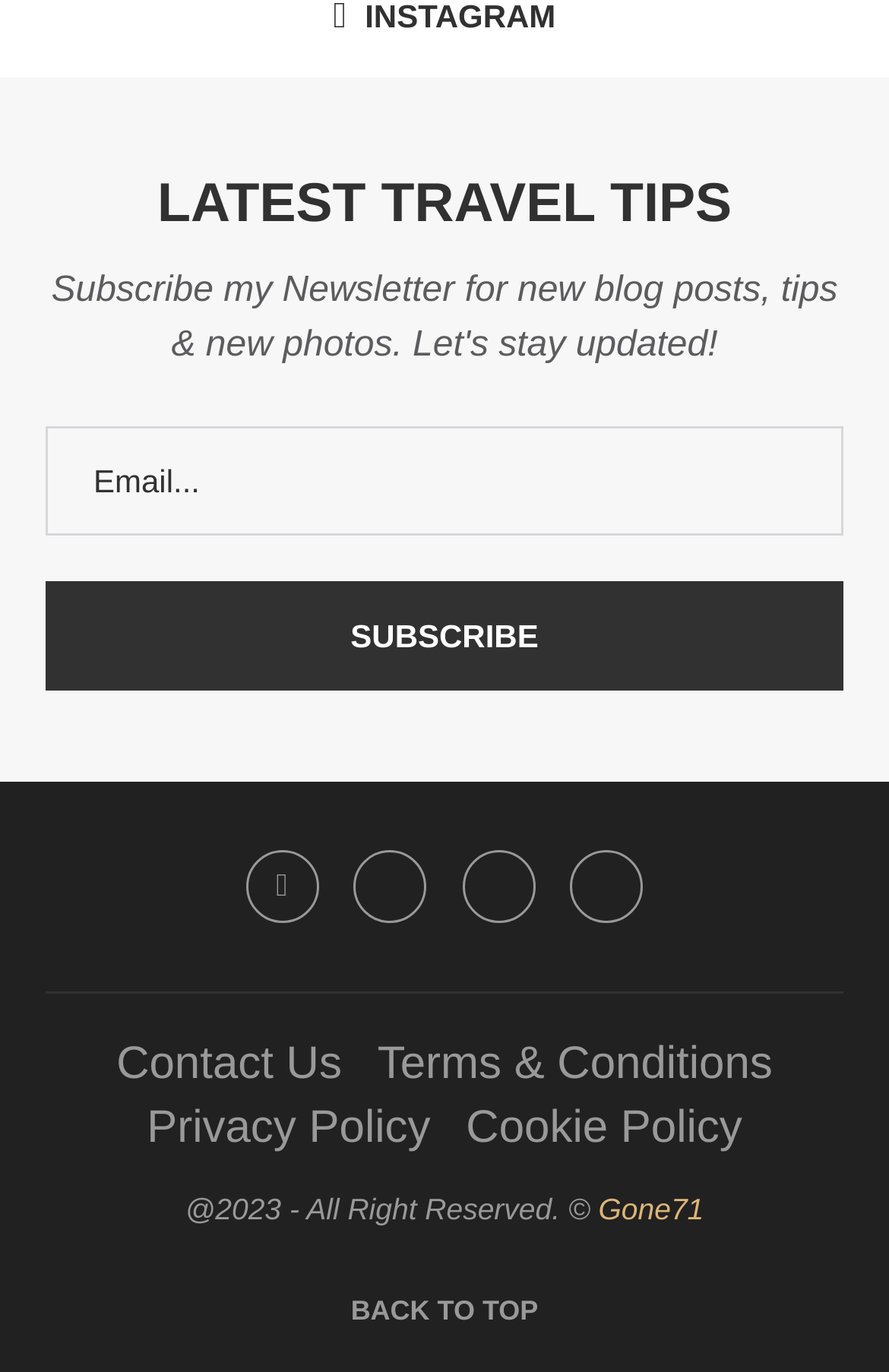Pinpoint the bounding box coordinates of the element that must be clicked to accomplish the following instruction: "Visit Facebook page". The coordinates should be in the format of four float numbers between 0 and 1, i.e., [left, top, right, bottom].

[0.276, 0.619, 0.358, 0.672]